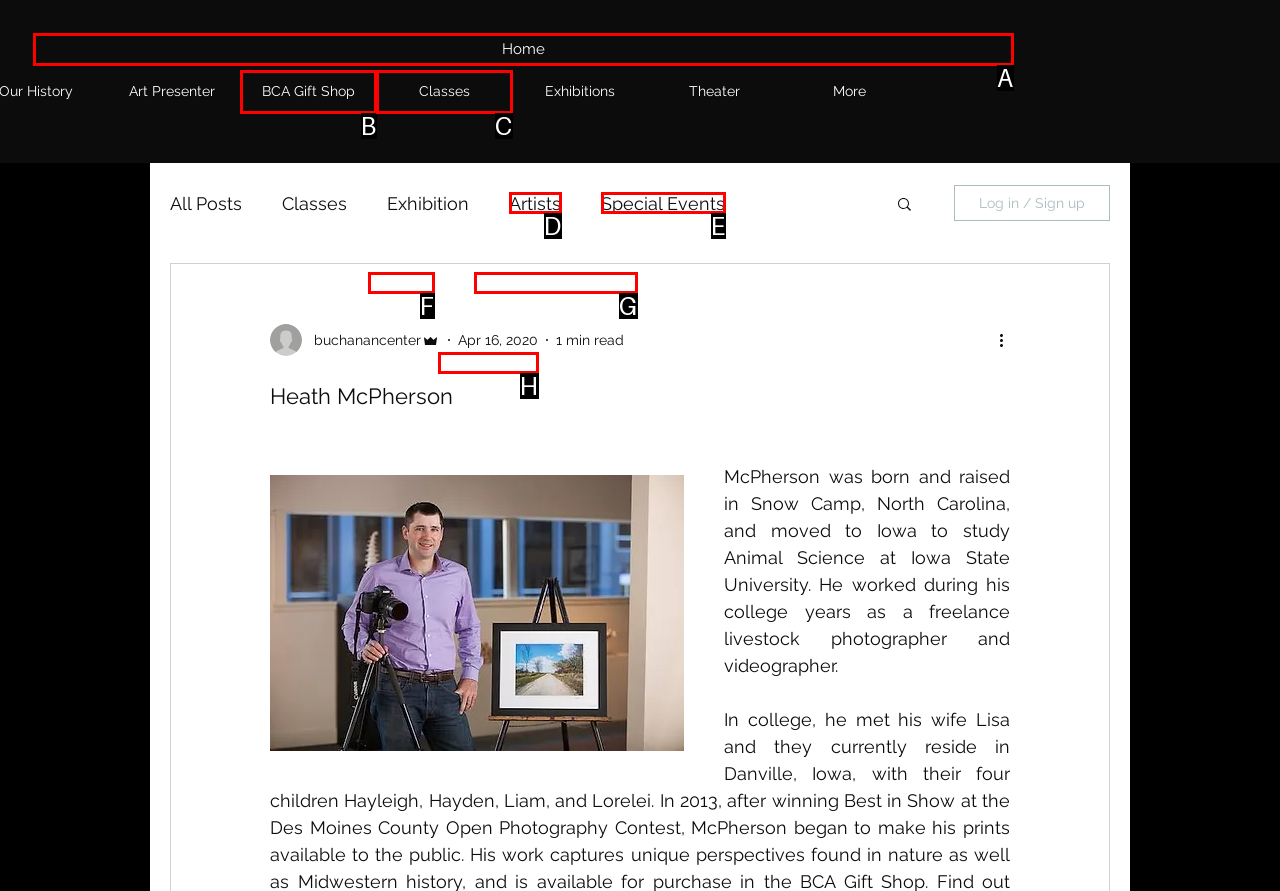Choose the option that best matches the element: Old Friends Talk Art
Respond with the letter of the correct option.

G